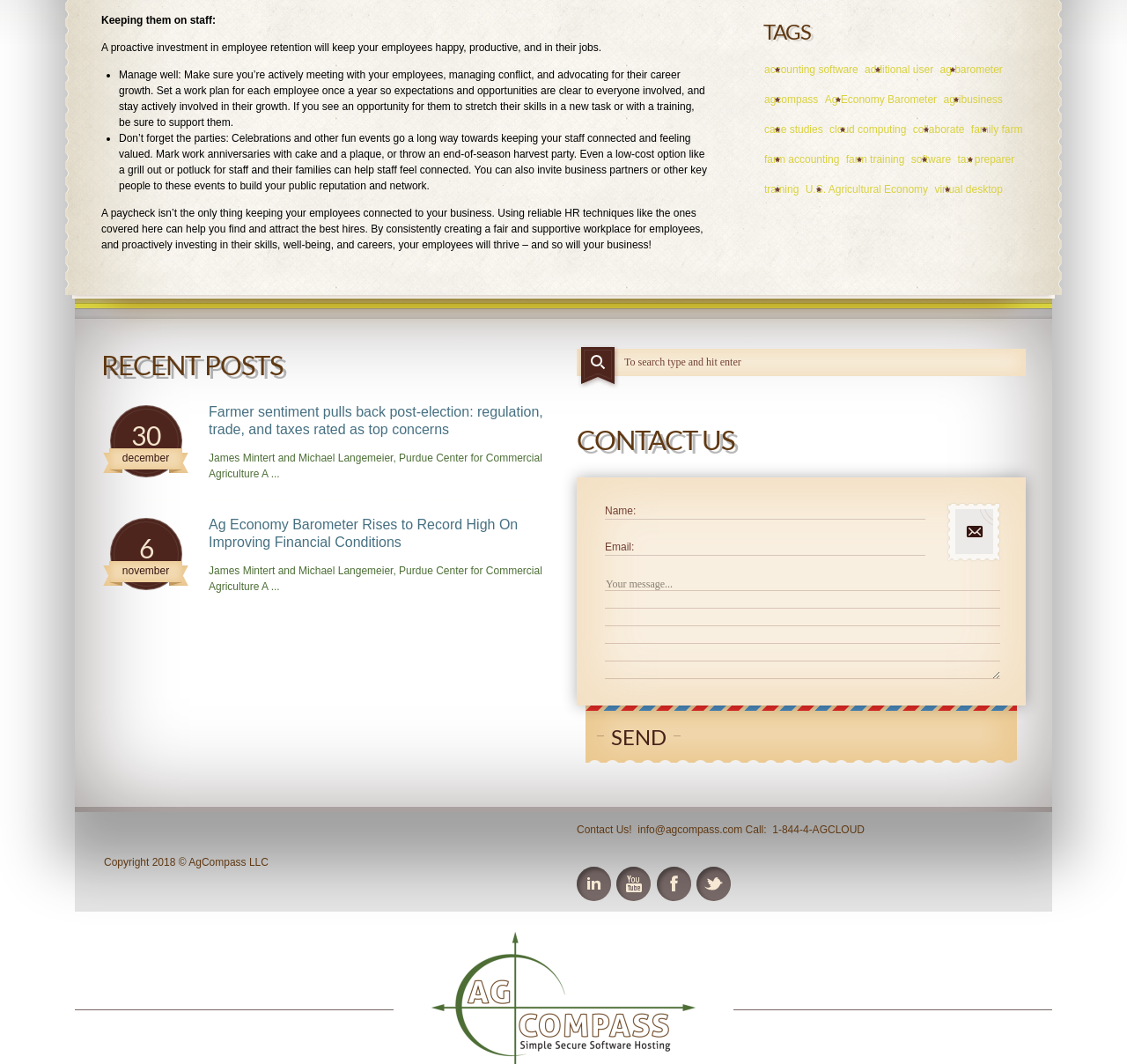What type of events are mentioned in the text?
Look at the image and respond with a one-word or short-phrase answer.

Parties and celebrations